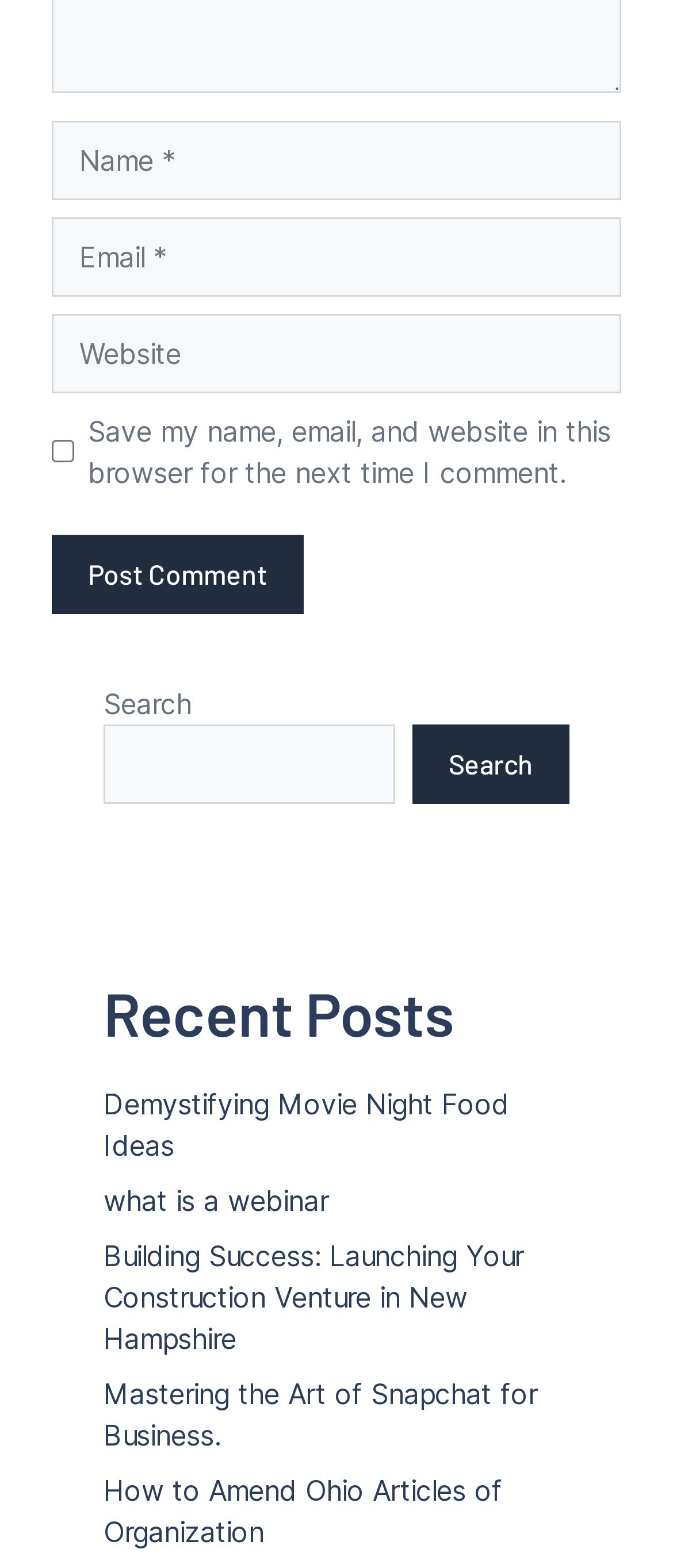Please provide the bounding box coordinates for the element that needs to be clicked to perform the following instruction: "Type your email". The coordinates should be given as four float numbers between 0 and 1, i.e., [left, top, right, bottom].

[0.077, 0.139, 0.923, 0.189]